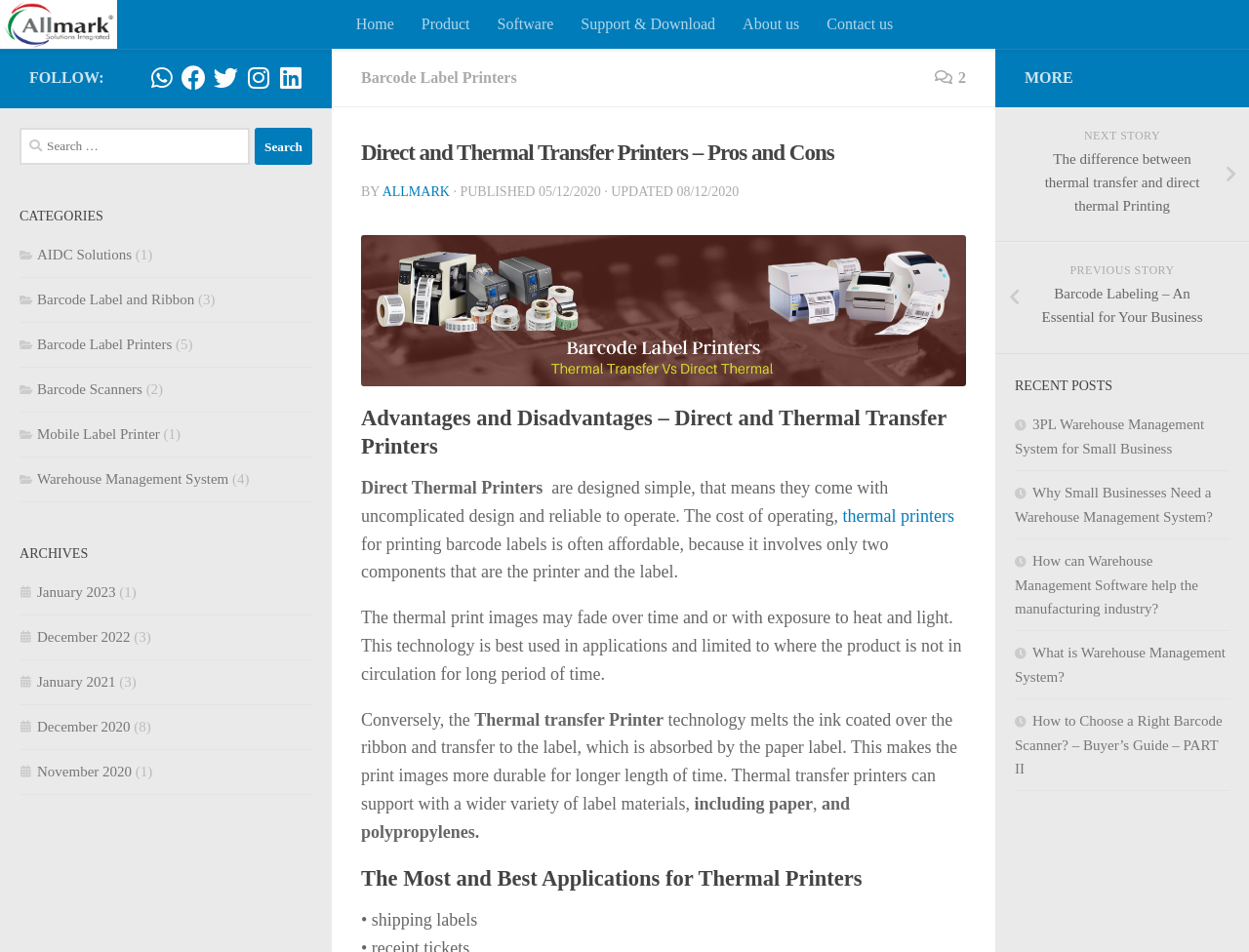Determine the bounding box coordinates of the section I need to click to execute the following instruction: "Click on the 'Home' link". Provide the coordinates as four float numbers between 0 and 1, i.e., [left, top, right, bottom].

[0.274, 0.0, 0.326, 0.051]